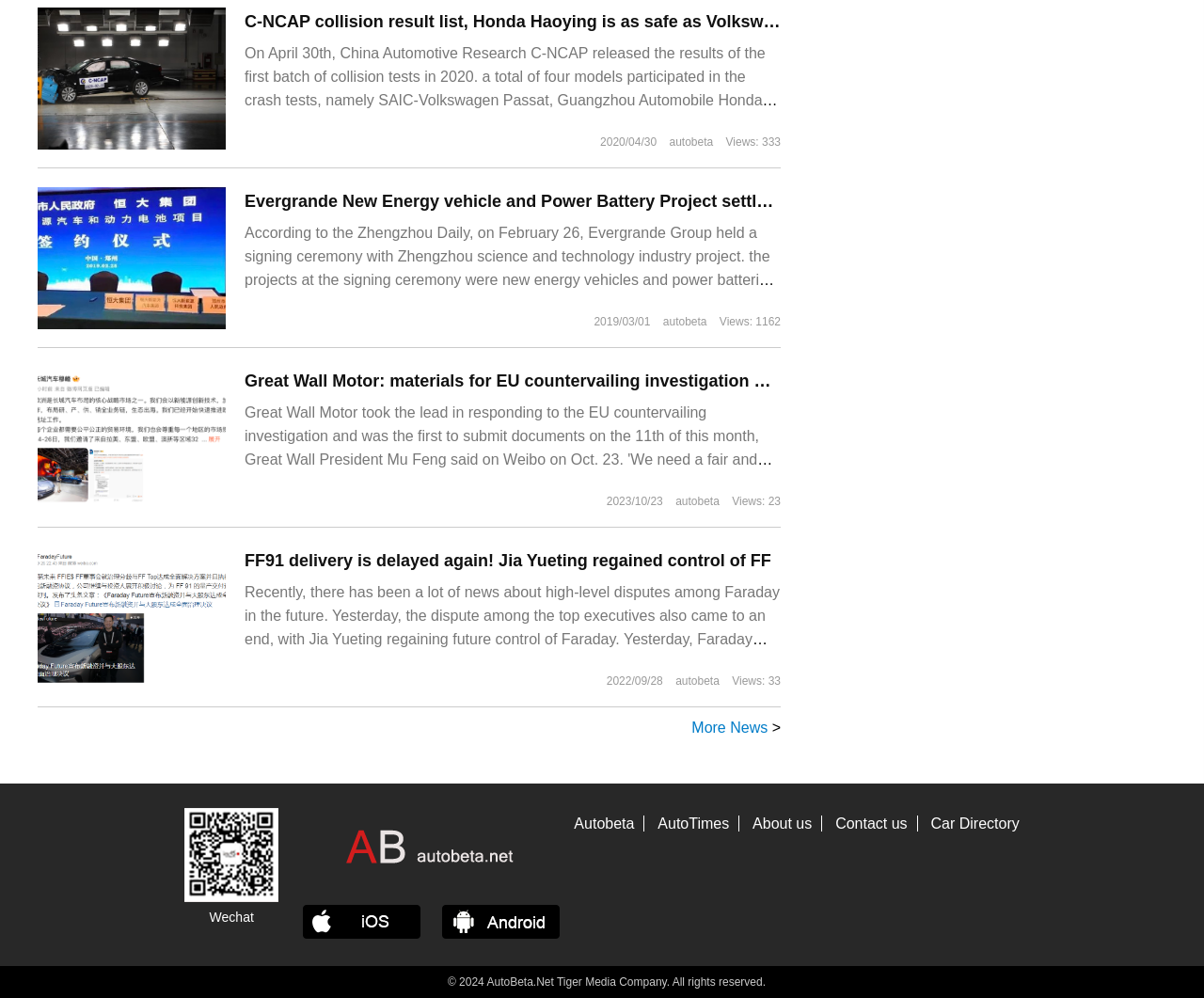Identify the bounding box for the element characterized by the following description: "AutoTimes".

[0.539, 0.817, 0.614, 0.833]